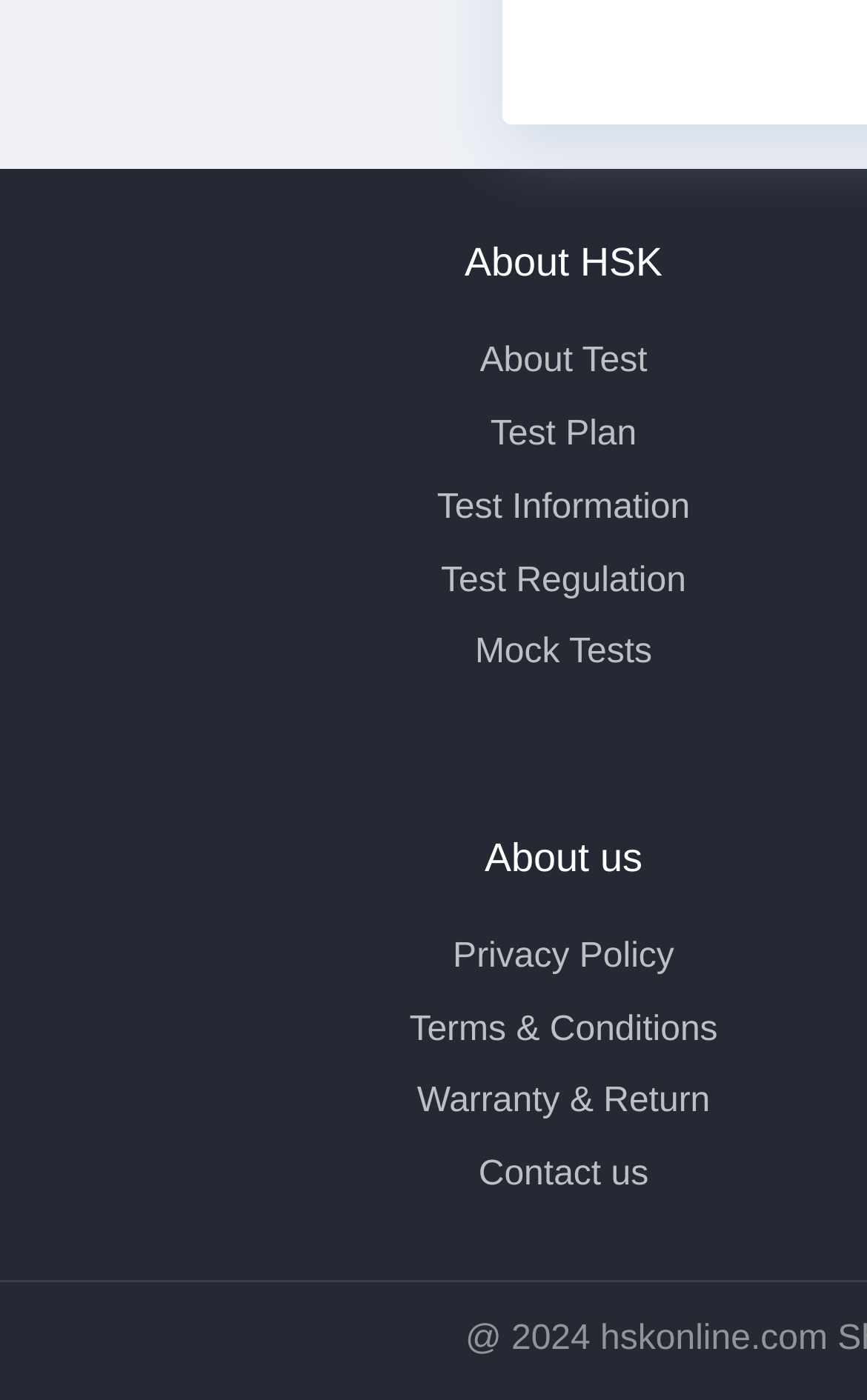Please respond in a single word or phrase: 
What is the first link on the webpage?

About Test